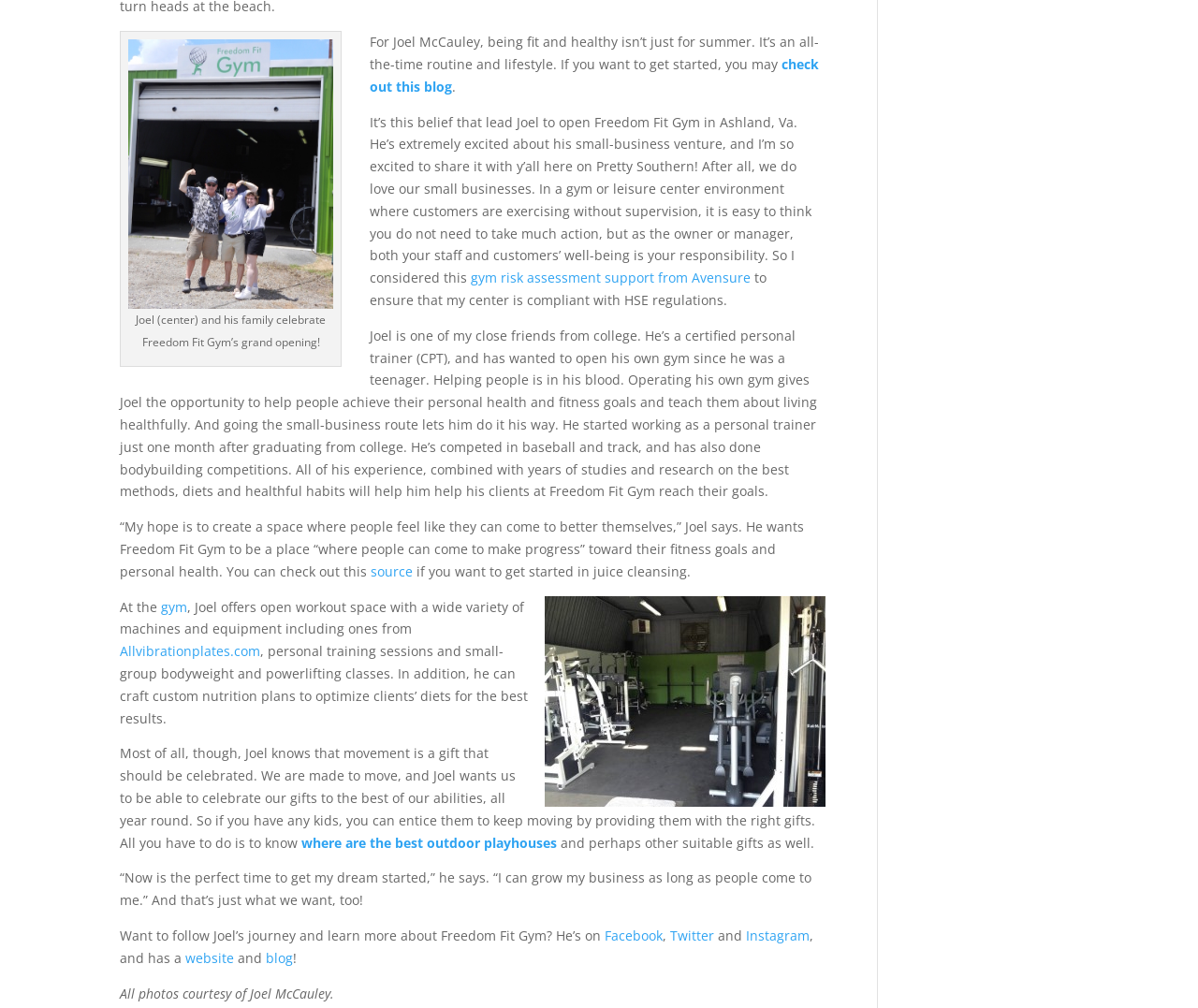Determine the bounding box coordinates of the clickable region to carry out the instruction: "visit Freedom Fit Gym".

[0.134, 0.593, 0.156, 0.611]